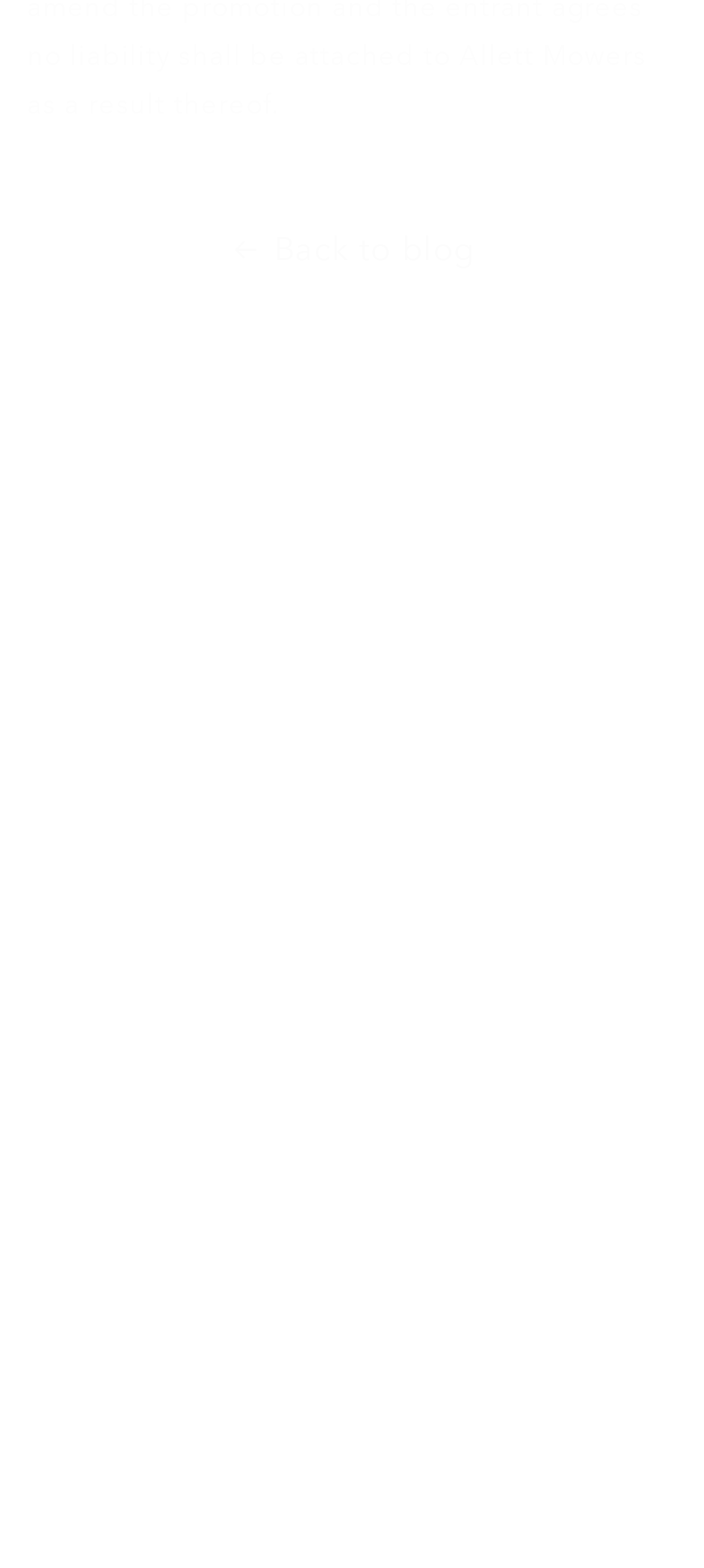Locate the bounding box of the UI element described in the following text: "Request Written Quotation".

[0.103, 0.824, 0.897, 0.876]